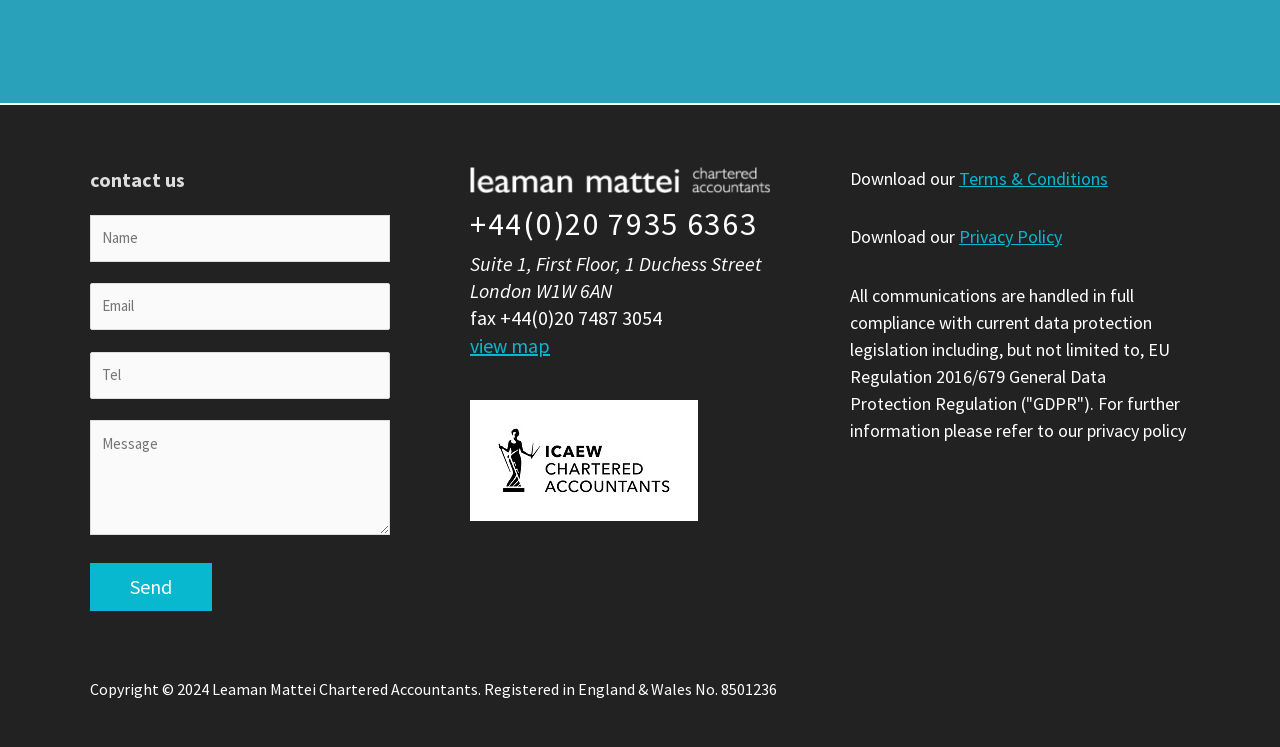Provide a brief response using a word or short phrase to this question:
What is the name of the organization?

Leaman Mattei Chartered Accountants